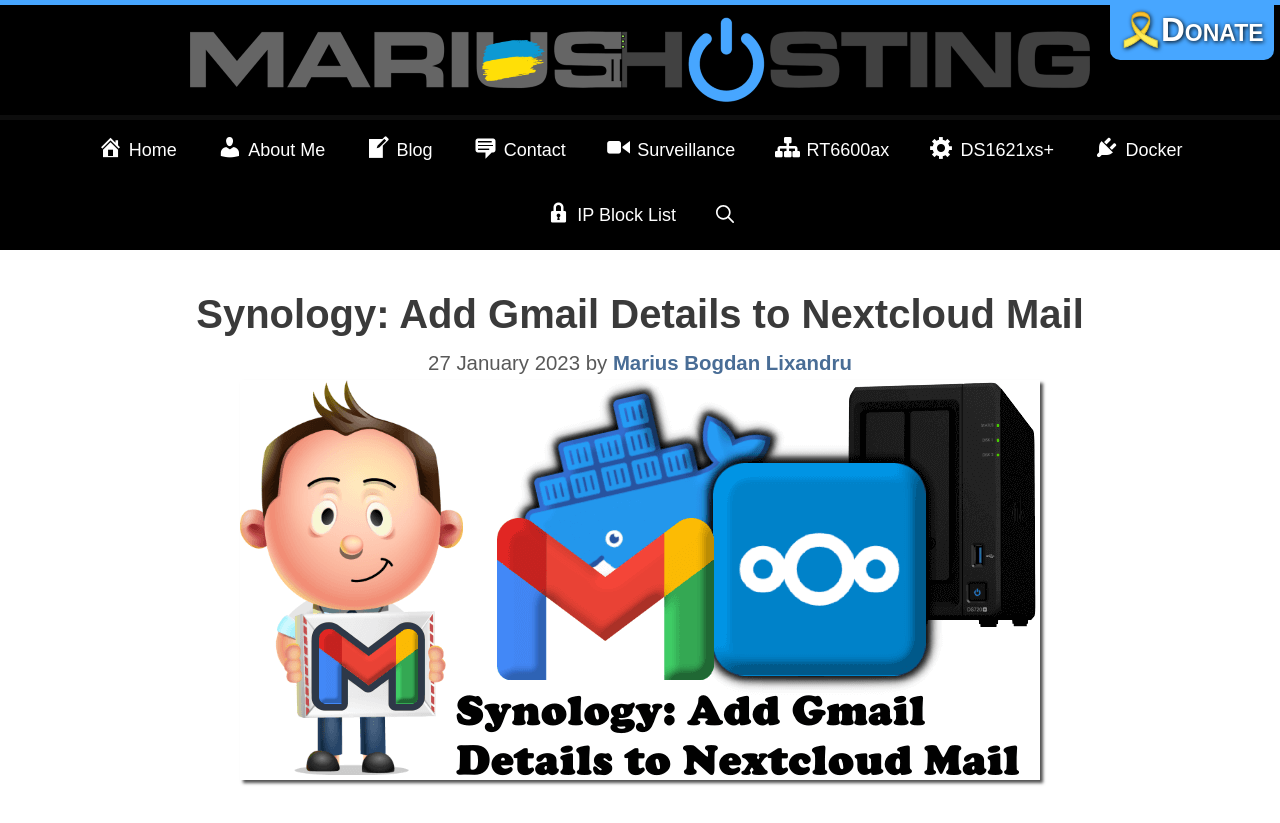Respond to the question below with a single word or phrase: How many navigation links are there?

10